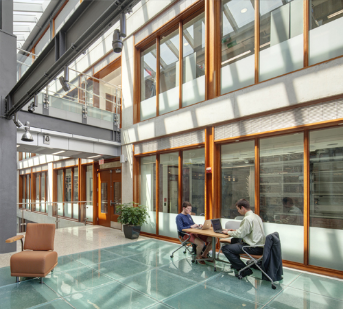Explain the image thoroughly, mentioning every notable detail.

The image showcases a modern academic interior designed by Flad Architects, highlighting a spacious atrium that facilitates collaboration and learning. In the foreground, two individuals are engaged in a work session at a table, surrounded by an abundance of natural light streaming through expansive glass windows. The architectural elements feature sleek lines and a harmonious blend of glass and wood, creating an inviting atmosphere. To the side, a comfortable armchair offers a relaxing spot, while lush greenery adds a touch of nature to the environment. This setting reflects contemporary design principles that prioritize both functionality and aesthetic appeal, perfectly suited for an educational institution.